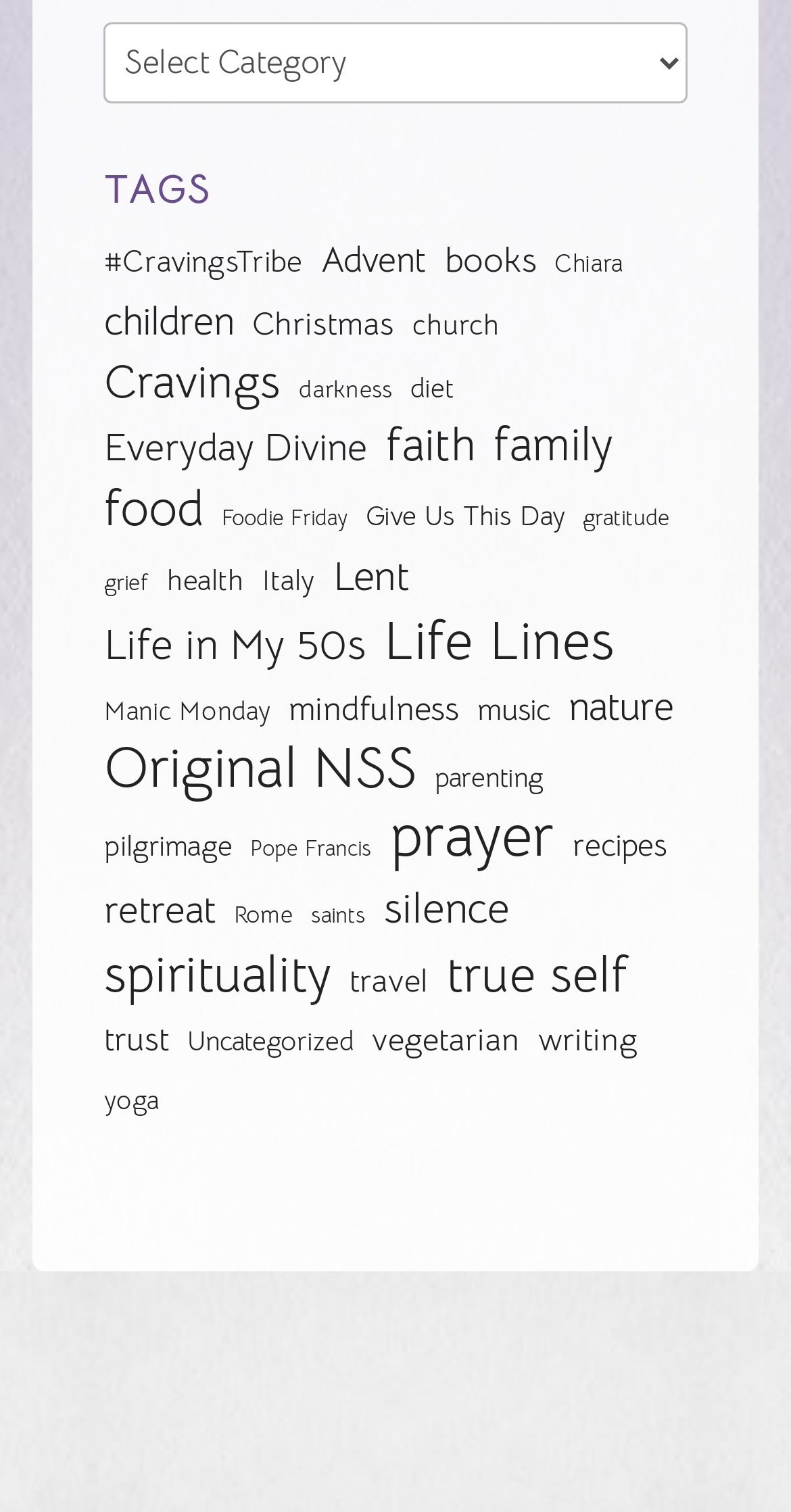What is the category with the most items?
Answer the question based on the image using a single word or a brief phrase.

Original NSS